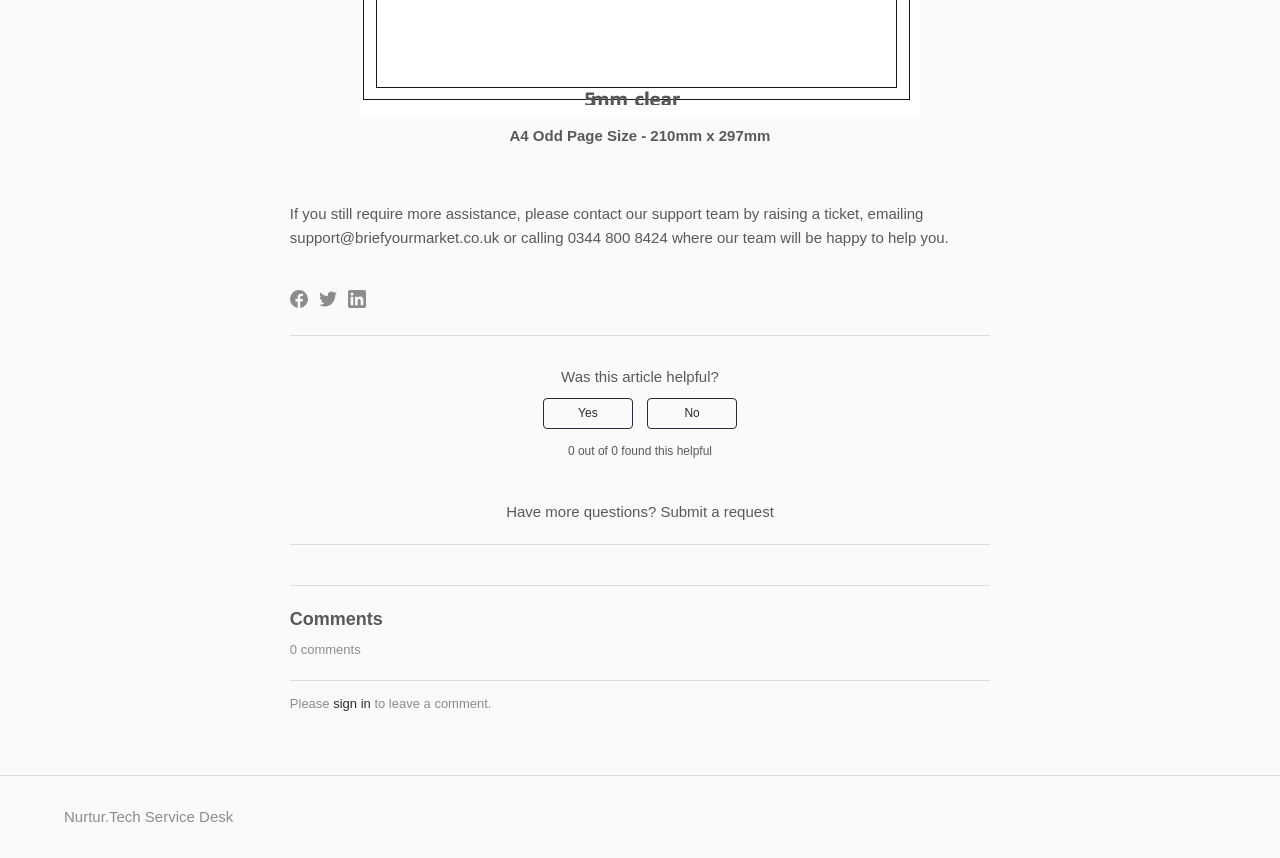Find the bounding box coordinates for the area that should be clicked to accomplish the instruction: "Contact support team by raising a ticket".

[0.596, 0.239, 0.671, 0.259]